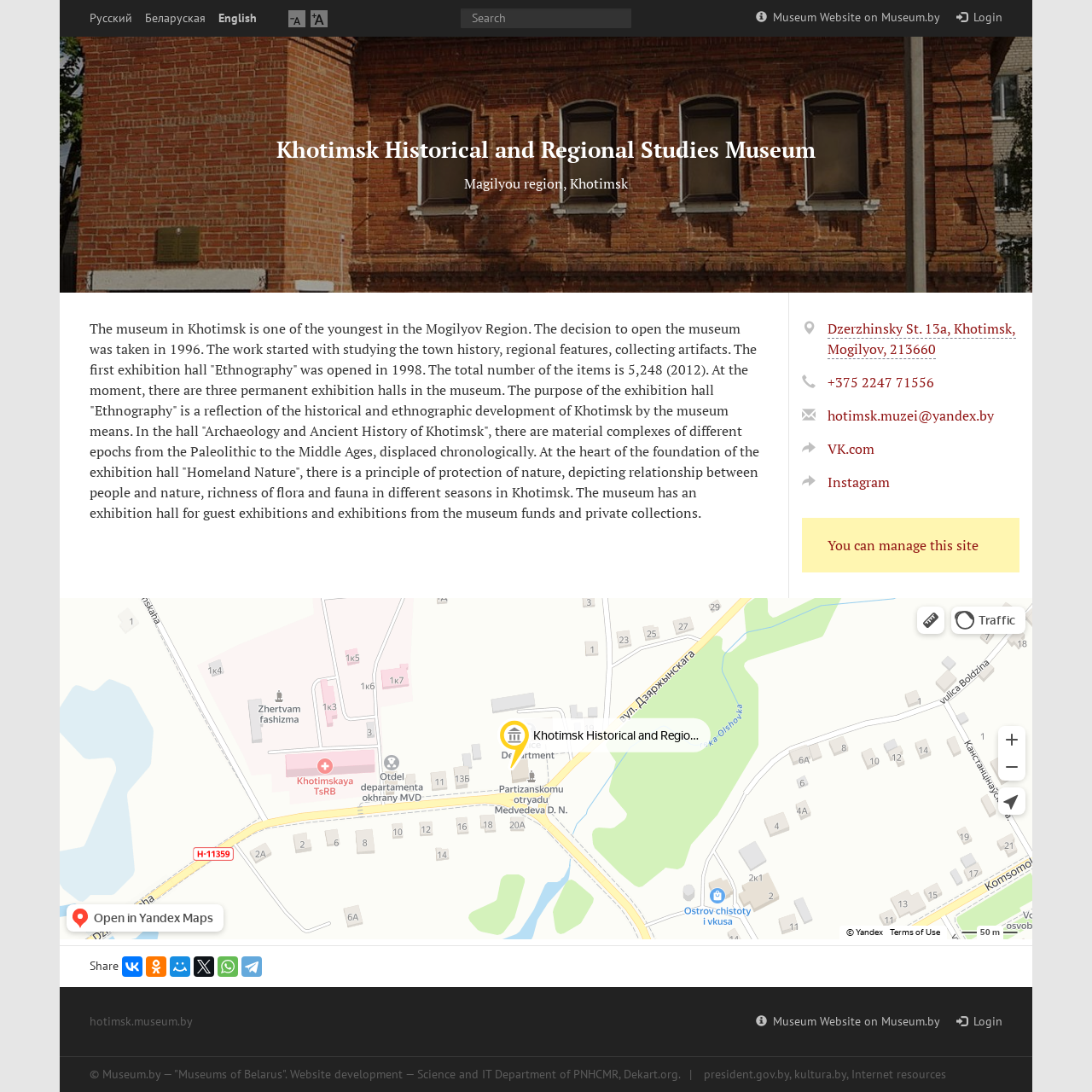What is the purpose of the exhibition hall 'Ethnography'?
Answer the question with a single word or phrase, referring to the image.

Reflection of historical and ethnographic development